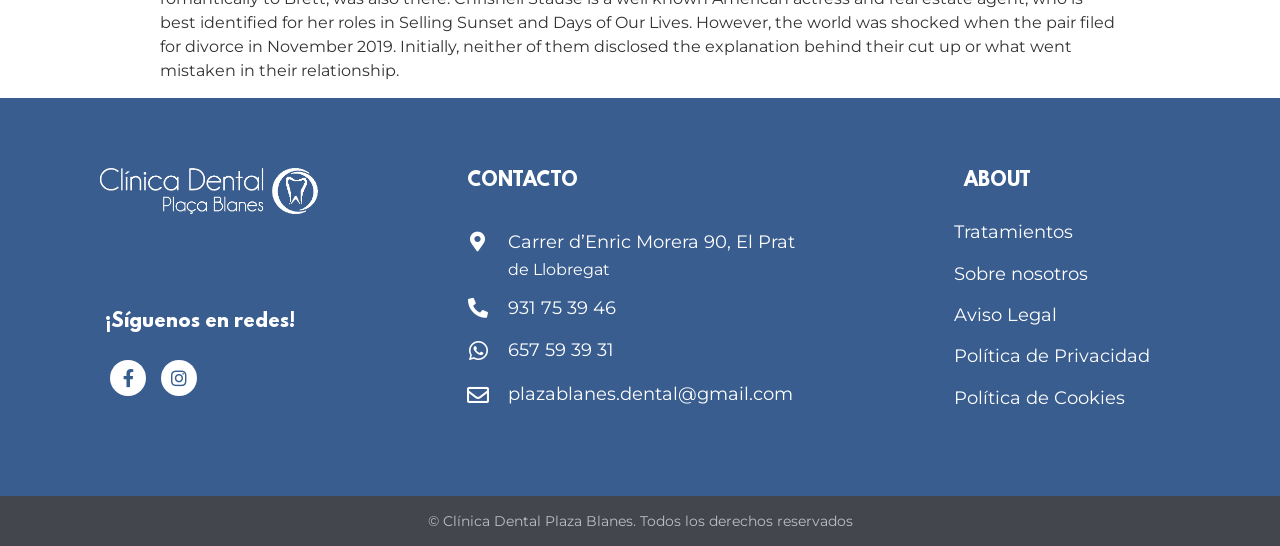Specify the bounding box coordinates of the element's region that should be clicked to achieve the following instruction: "View contact information". The bounding box coordinates consist of four float numbers between 0 and 1, in the format [left, top, right, bottom].

[0.365, 0.311, 0.452, 0.351]